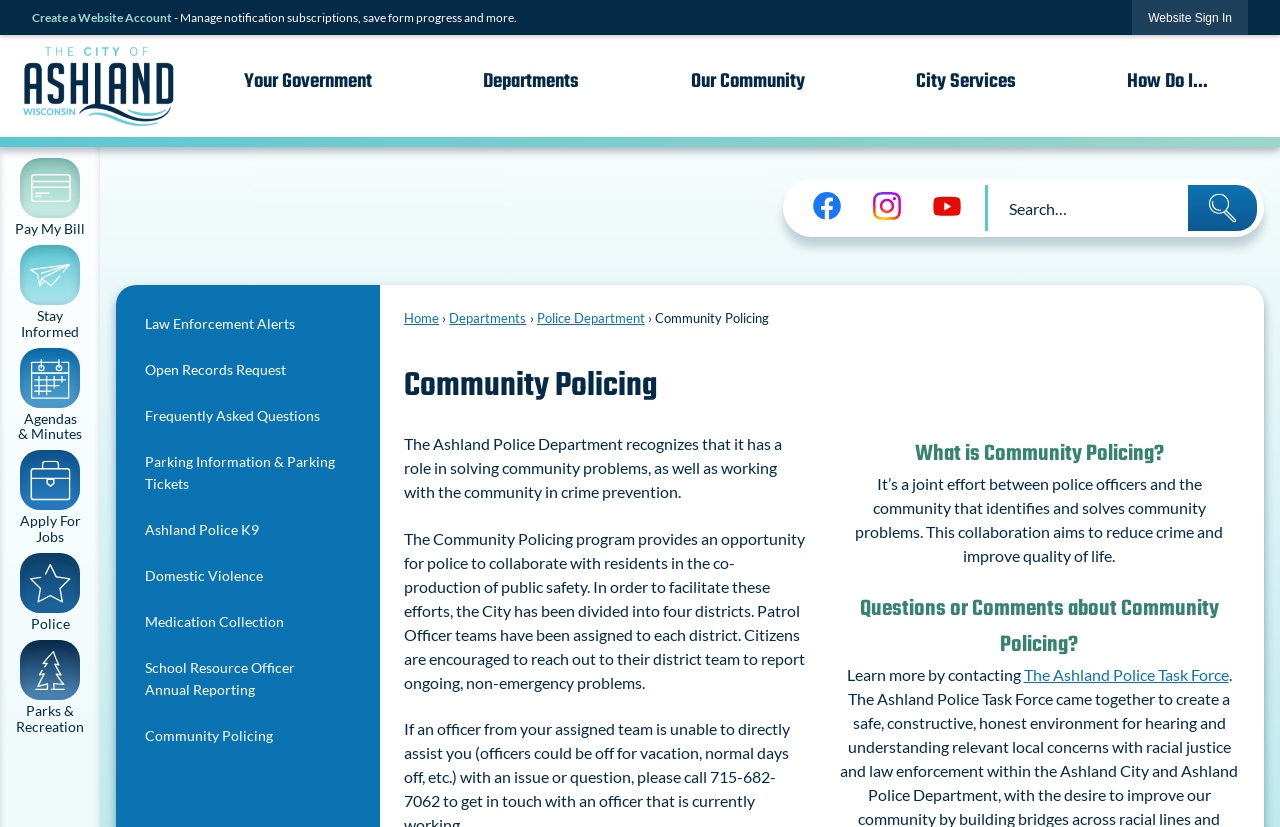Utilize the details in the image to give a detailed response to the question: What is the purpose of the Community Policing program?

The purpose of the Community Policing program is to collaborate with residents in crime prevention, as stated in the webpage content. This is evident from the text 'The Community Policing program provides an opportunity for police to collaborate with residents in the co-production of public safety.'